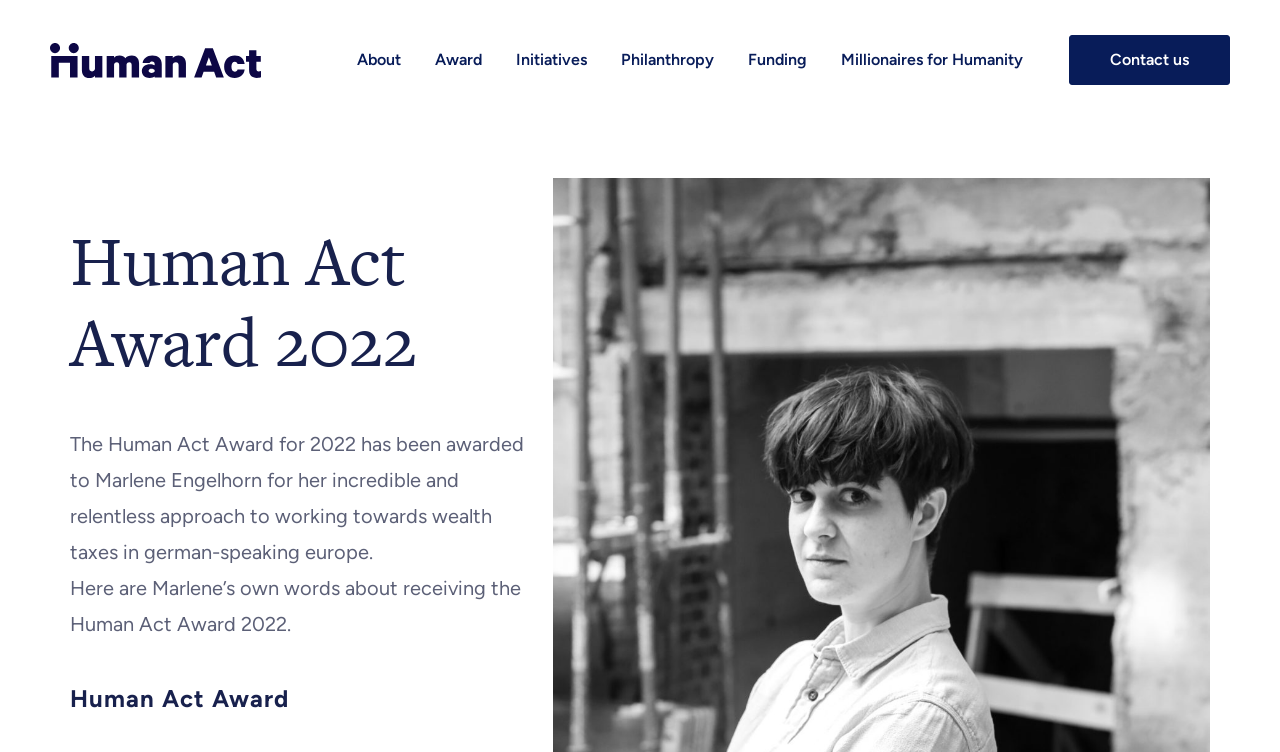What is the name of the award winner?
Please answer the question with a detailed and comprehensive explanation.

The answer can be found in the StaticText element with the text 'The Human Act Award for 2022 has been awarded to Marlene Engelhorn for her incredible and relentless approach to working towards wealth taxes in german-speaking europe.'